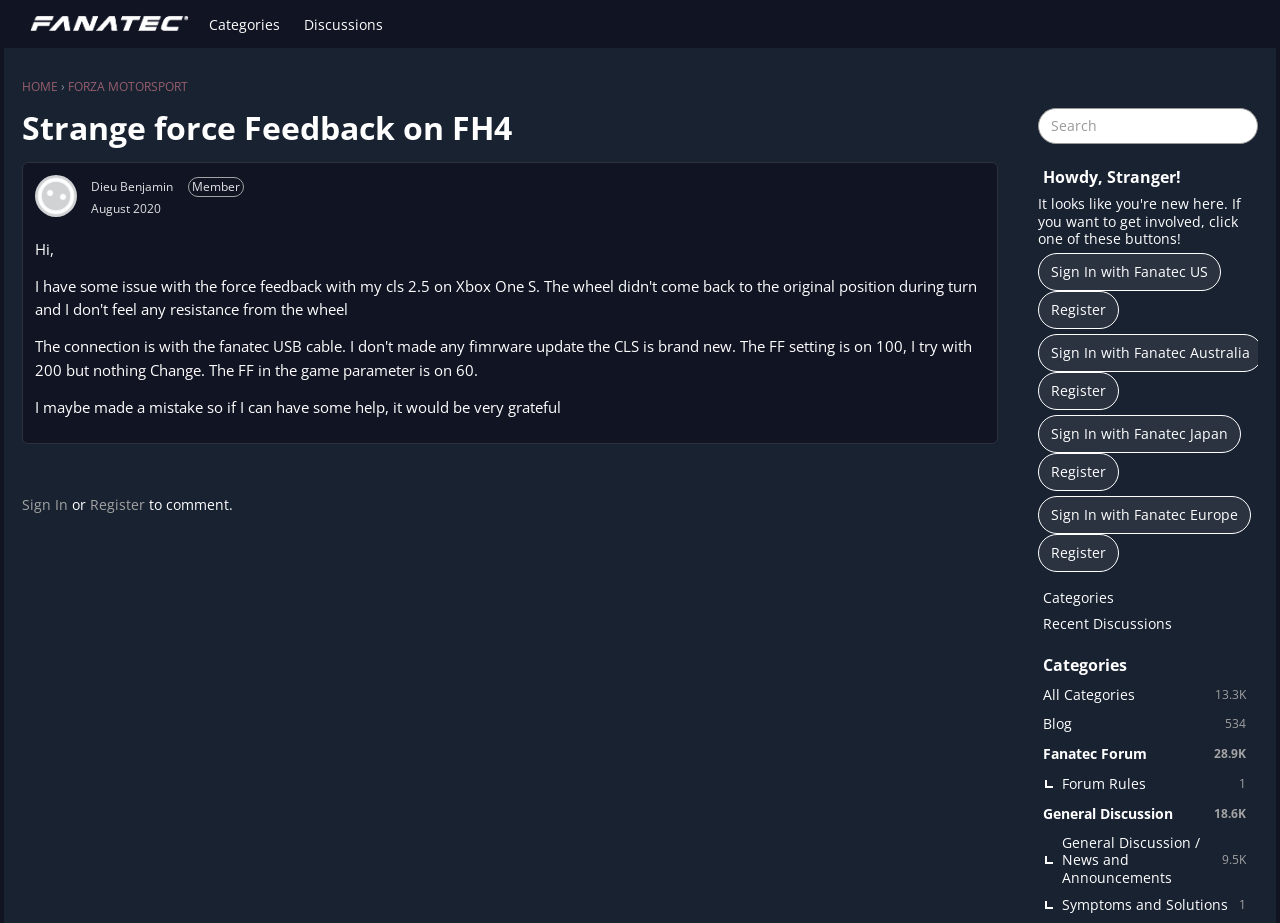Generate a thorough caption that explains the contents of the webpage.

This webpage is a forum discussion page titled "Strange force Feedback on FH4" on the Fanatec Forum. At the top left, there is a link to the Fanatec Forum homepage, accompanied by a small image of the forum's logo. Next to it, there are links to categories and discussions.

Below the title, there is a heading with the same title as the page, followed by information about the author, Dieu Benjamin, who is a member of the forum. The author's name is linked, and there is a small image next to it. The post was made in August 2020.

The main content of the page is a post by the author, which starts with a greeting and explains that they are having an issue with force feedback on their CLS 2.5 on Xbox One S. The post is followed by links to sign in or register to comment on the post.

On the right side of the page, there is a search bar with a search button. Below it, there is a heading that says "Howdy, Stranger!" and links to sign in with different Fanatec regions.

Further down, there are quick links to categories, recent discussions, and a list of categories with the number of discussions in each. The categories include All Categories, Blog, and General Discussion, among others. Each category has a link to view the discussions, and some have a brief description or number of discussions.